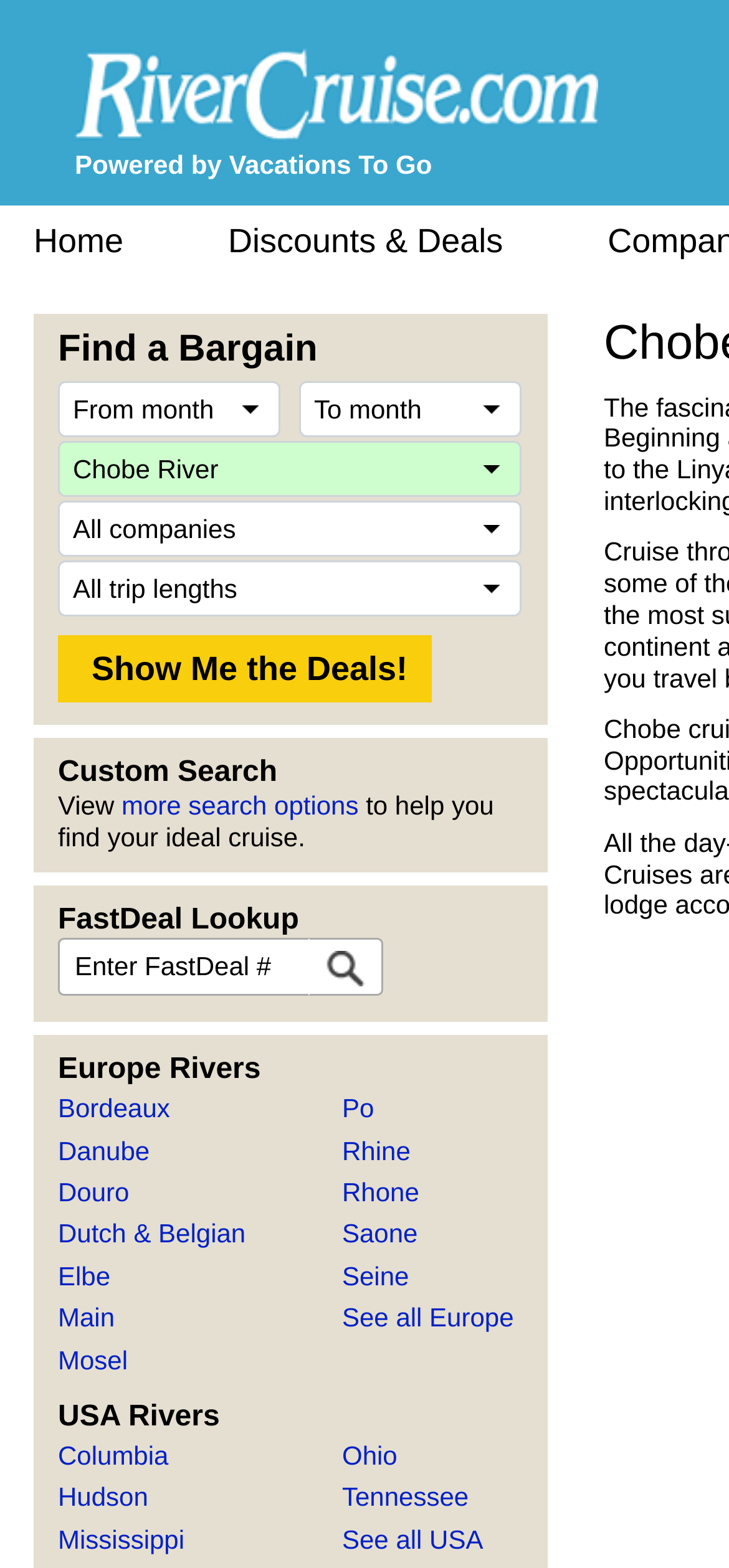Respond to the following question with a brief word or phrase:
What is the name of the company that powers this website?

Vacations To Go